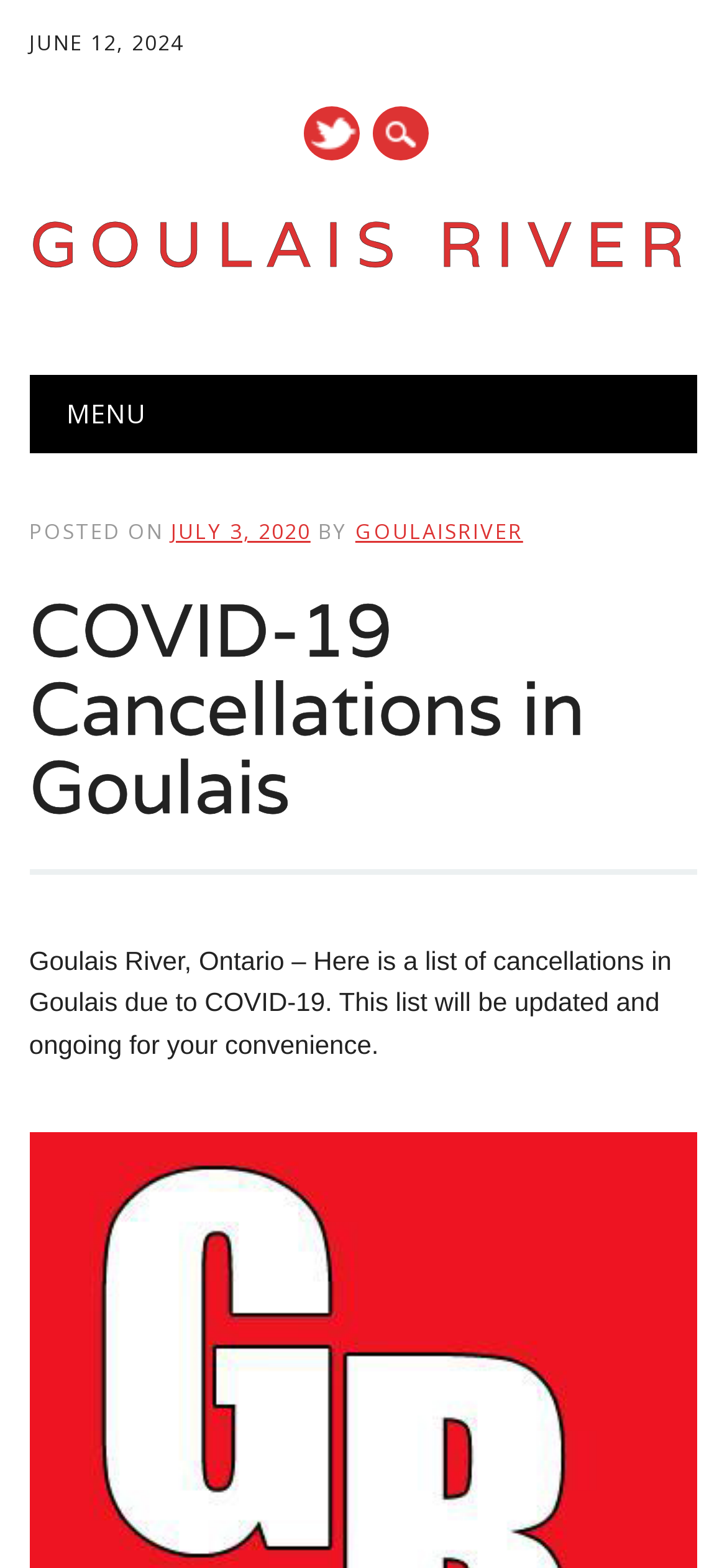What is the name of the river mentioned?
Please provide a detailed and comprehensive answer to the question.

I found the name of the river by looking at the link 'GOULAIS RIVER' at the top of the page, and also in the text 'Goulais River, Ontario' which is part of the main content.